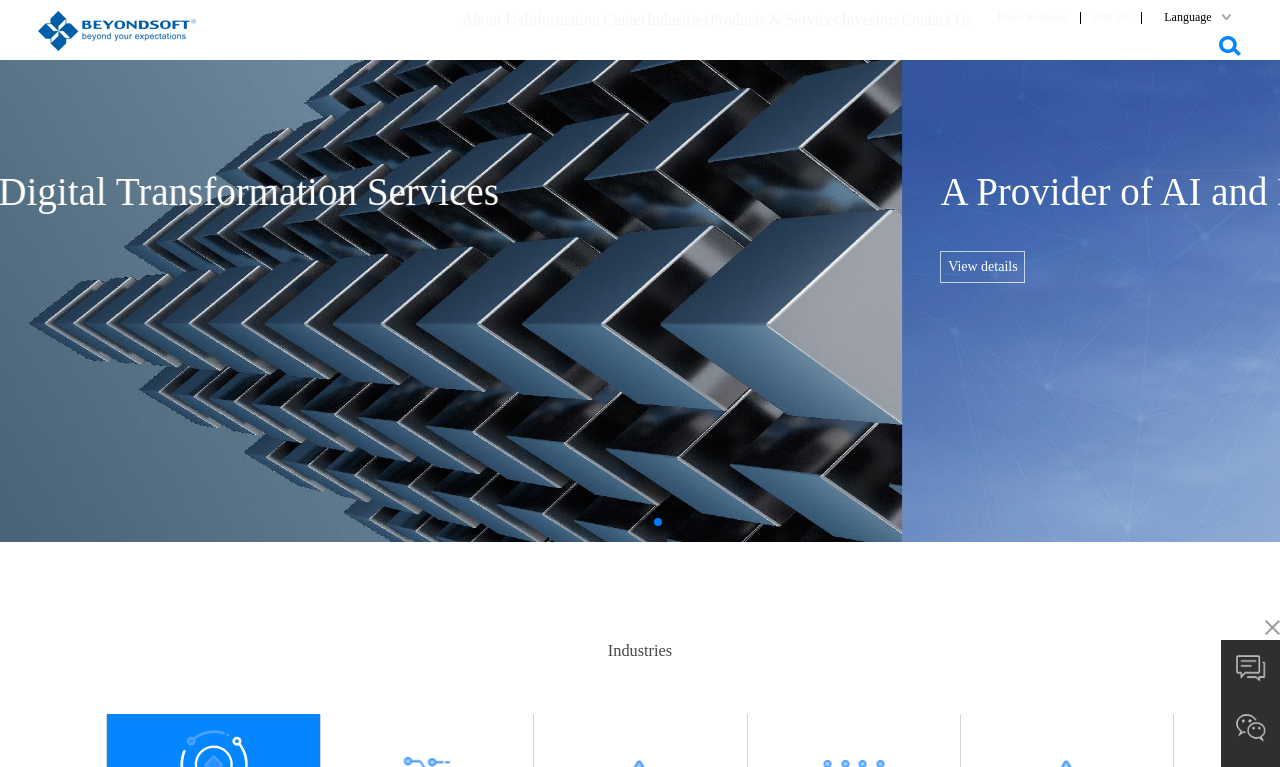What is the title of the section below the top navigation bar?
Utilize the information in the image to give a detailed answer to the question.

The section below the top navigation bar can be identified by looking at the heading element with bounding box coordinates [0.03, 0.224, 0.97, 0.275]. The title of this section is 'A Provider of AI and Data Technical Services'.